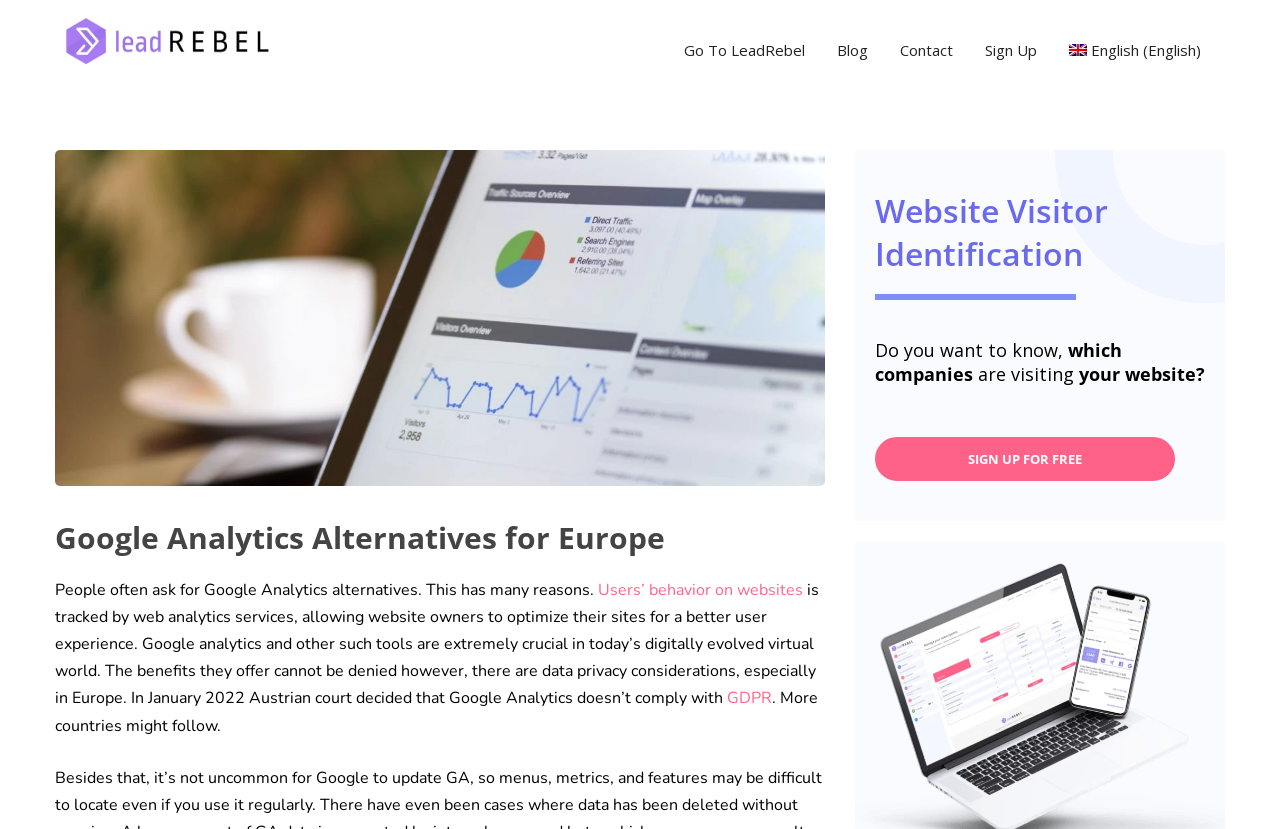Bounding box coordinates should be provided in the format (top-left x, top-left y, bottom-right x, bottom-right y) with all values between 0 and 1. Identify the bounding box for this UI element: Sign up for free

[0.684, 0.527, 0.918, 0.581]